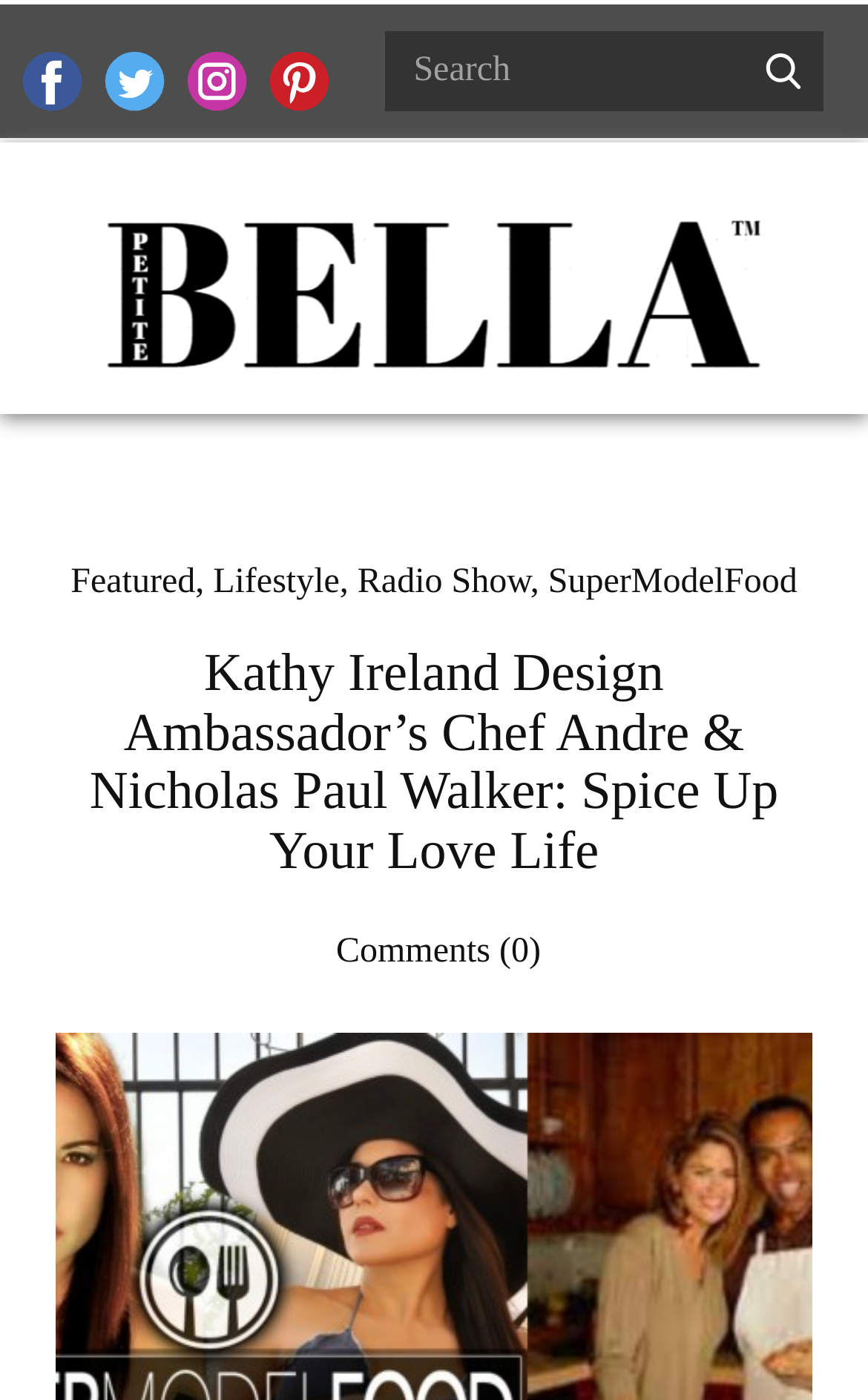Provide a comprehensive description of the webpage.

This webpage appears to be a blog or article page, with a focus on romance and relationships. At the top right corner, there is a button and an image, possibly a logo or icon. Below this, there is a search box where users can input keywords to search for content on the site.

On the top left side, there are four links, each accompanied by an image, which may be navigation links or social media icons. Below these, there is a large image that spans most of the width of the page, possibly a banner or header image.

The main content of the page is divided into two sections. The first section has a heading that reads "Kathy Ireland Design Ambassador’s Chef Andre & Nicholas Paul Walker: Spice Up Your Love Life", which suggests that the page is about a collaboration or event between Kathy Ireland's Design Ambassador, Chef Andre, and Nicholas Paul Walker. 

Below the heading, there is a table with five links: "Featured", "Lifestyle", "Radio Show", and "SuperModelFood", which may be categories or tags related to the content of the page. 

On the top navigation bar, there are four links: "BP HOME", "BEAUTY", "MODELING", and "FASHION", which may be main categories or sections of the website. At the bottom of the page, there is a link that reads "Comments (0)", suggesting that users can leave comments on the page, although there are currently no comments.